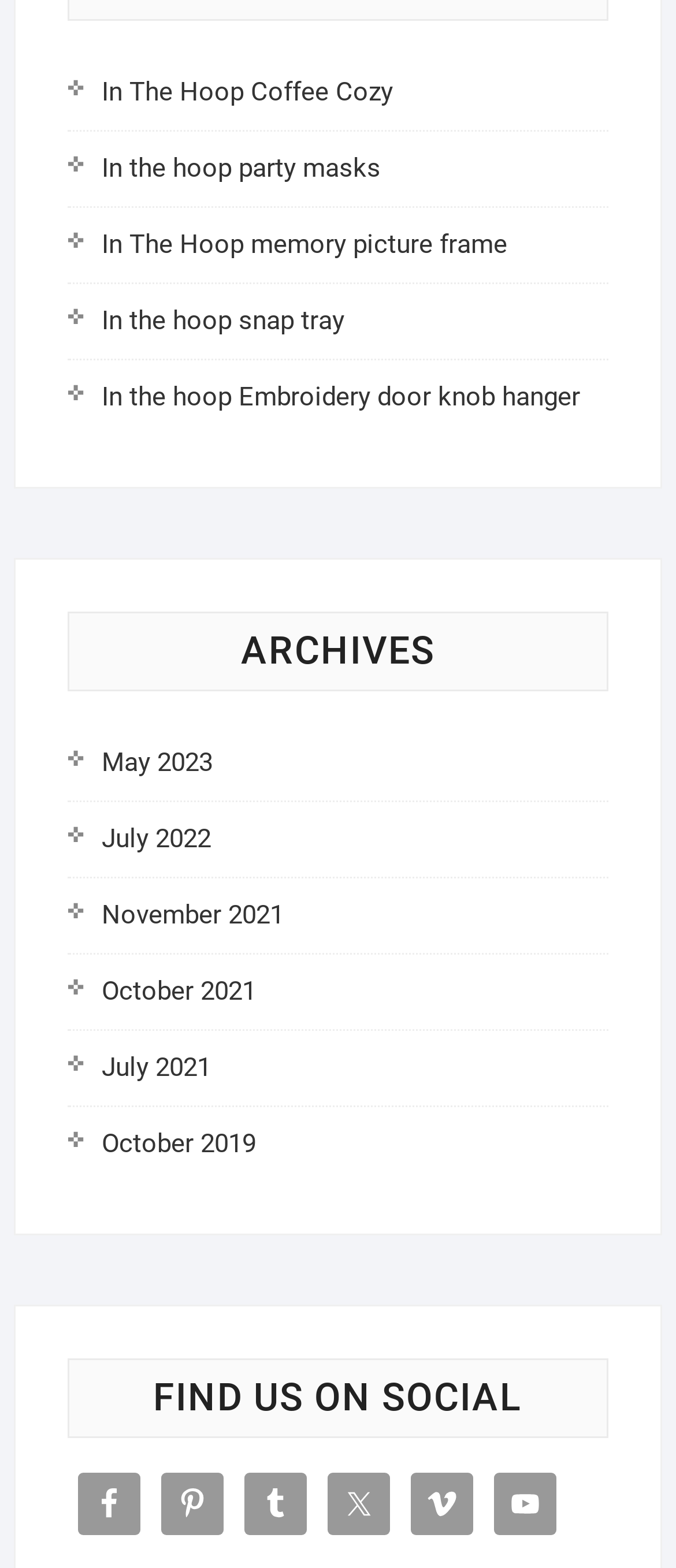Determine the coordinates of the bounding box that should be clicked to complete the instruction: "Click on In The Hoop Coffee Cozy". The coordinates should be represented by four float numbers between 0 and 1: [left, top, right, bottom].

[0.151, 0.048, 0.582, 0.068]